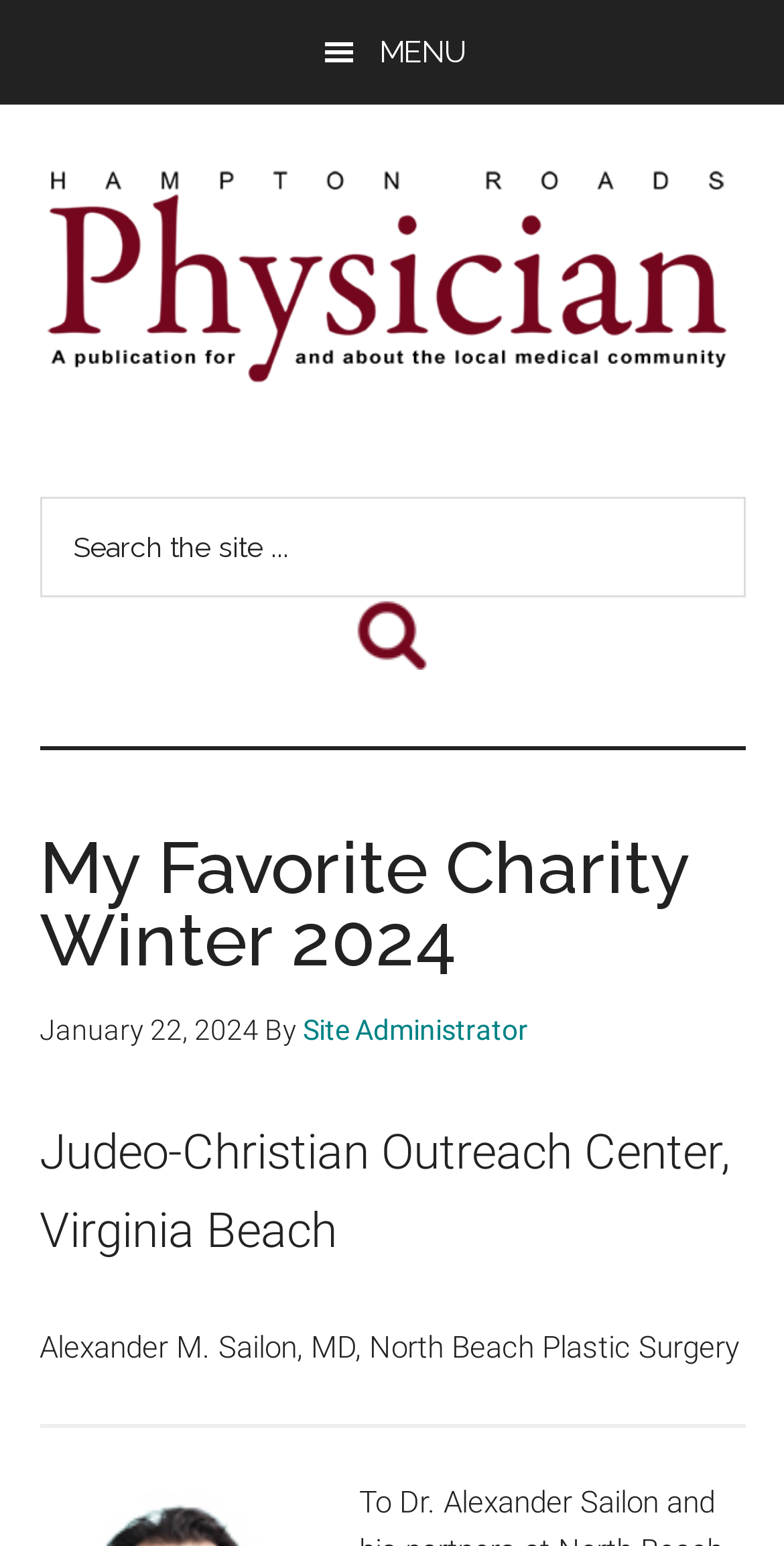Give a short answer to this question using one word or a phrase:
What is the date of the article?

January 22, 2024